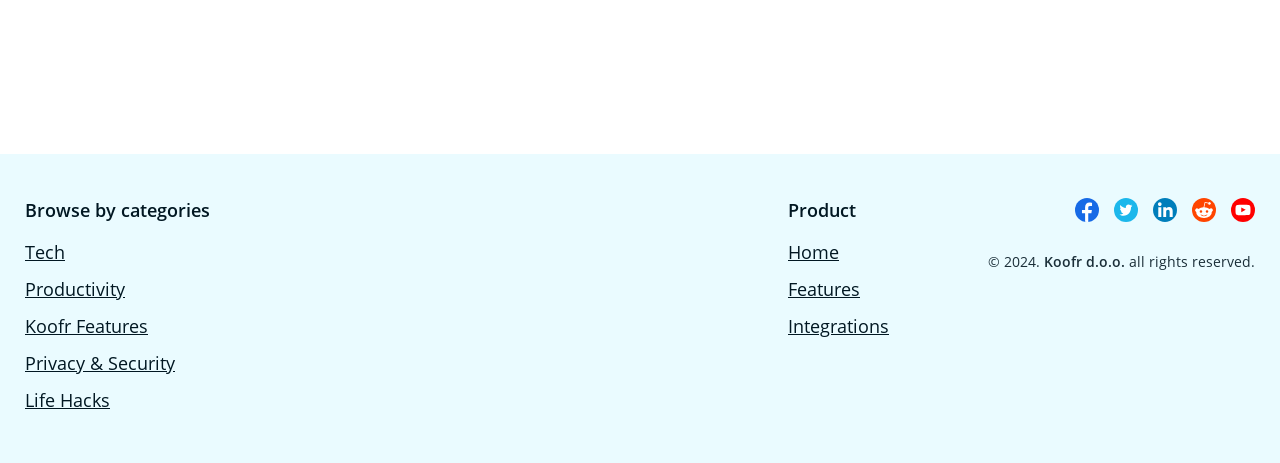Locate the bounding box coordinates of the clickable region necessary to complete the following instruction: "Go to Home". Provide the coordinates in the format of four float numbers between 0 and 1, i.e., [left, top, right, bottom].

[0.616, 0.518, 0.655, 0.57]